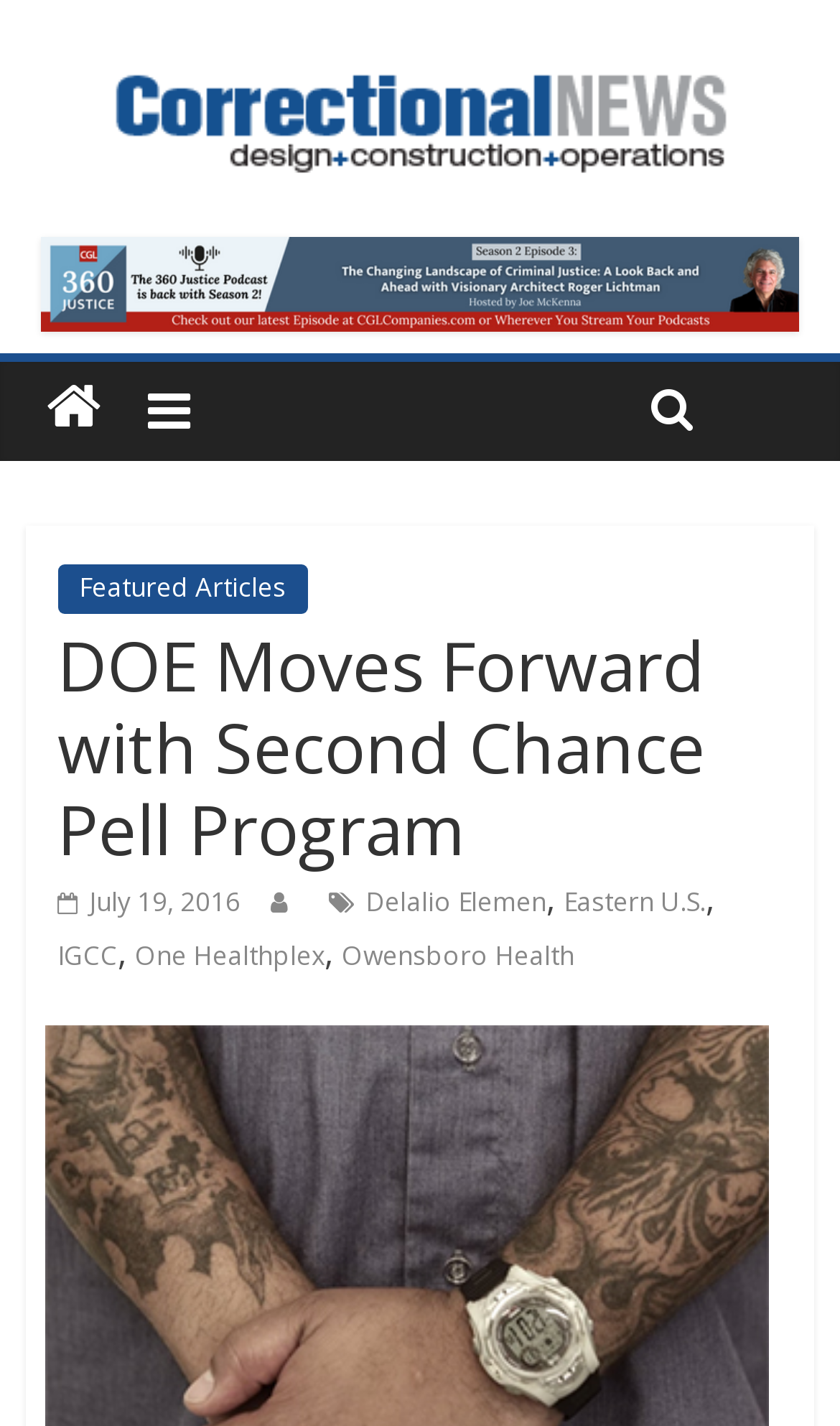Please locate the bounding box coordinates for the element that should be clicked to achieve the following instruction: "visit Delalio Elemen". Ensure the coordinates are given as four float numbers between 0 and 1, i.e., [left, top, right, bottom].

[0.435, 0.619, 0.651, 0.645]